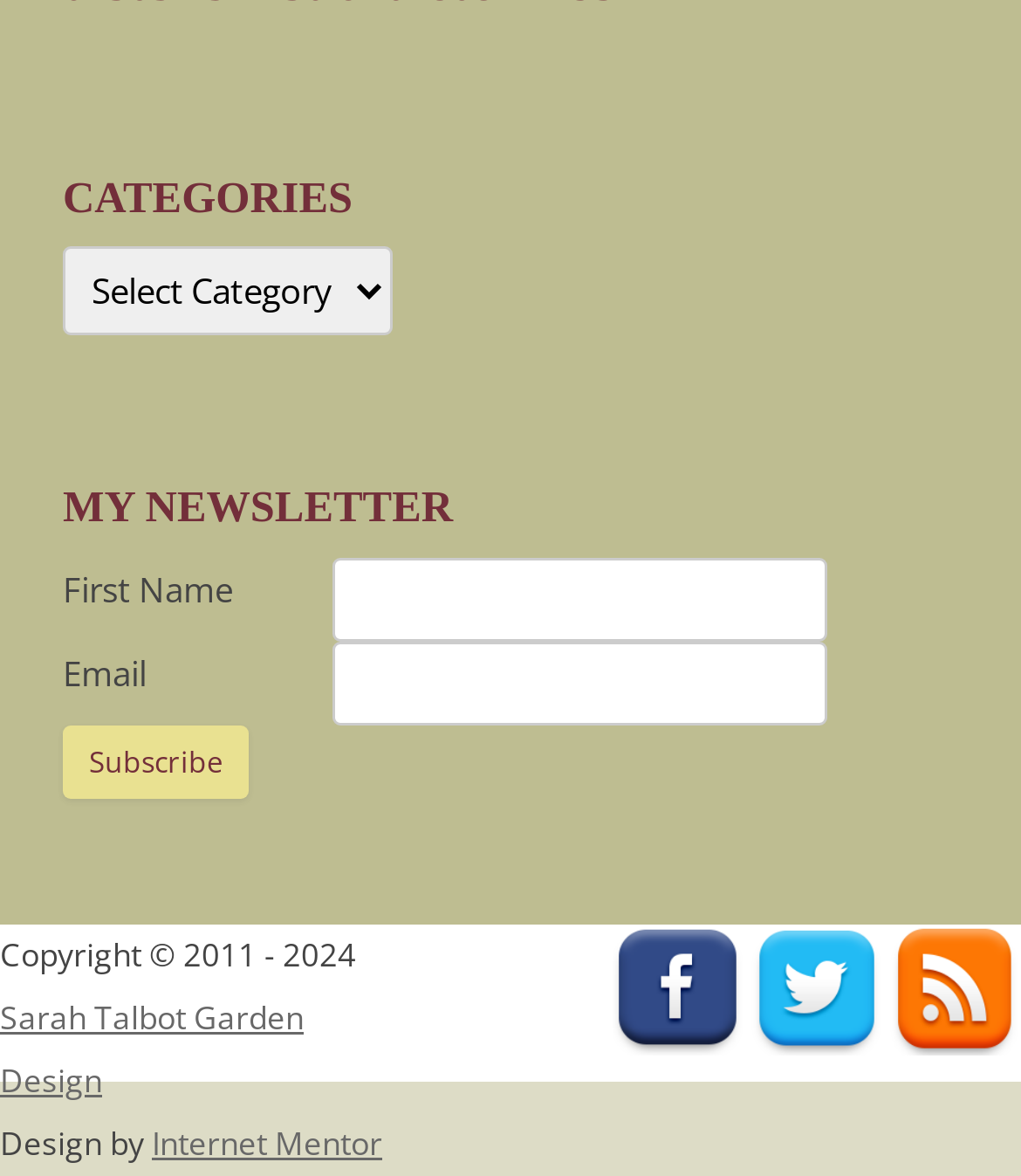Provide a single word or phrase to answer the given question: 
What is the purpose of the 'Subscribe' button?

To subscribe to a newsletter